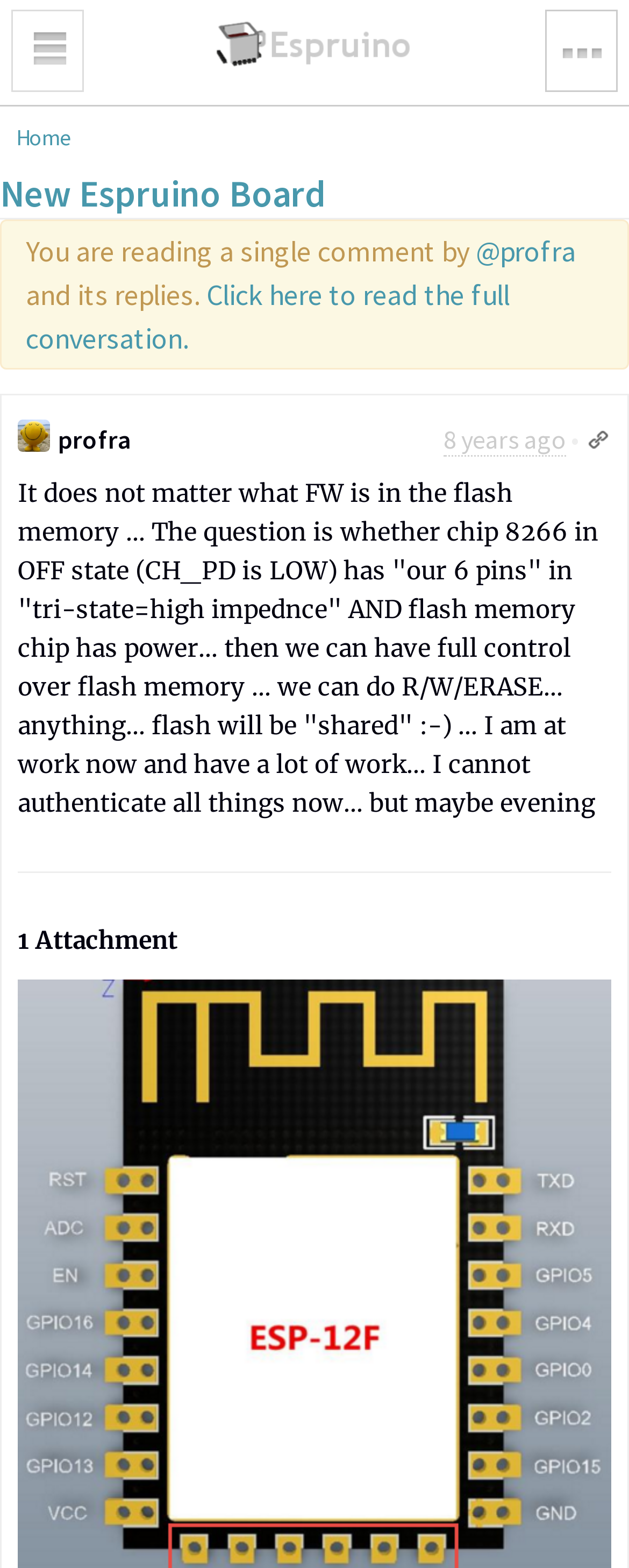What is the state of the chip 8266?
Look at the image and answer the question with a single word or phrase.

OFF state